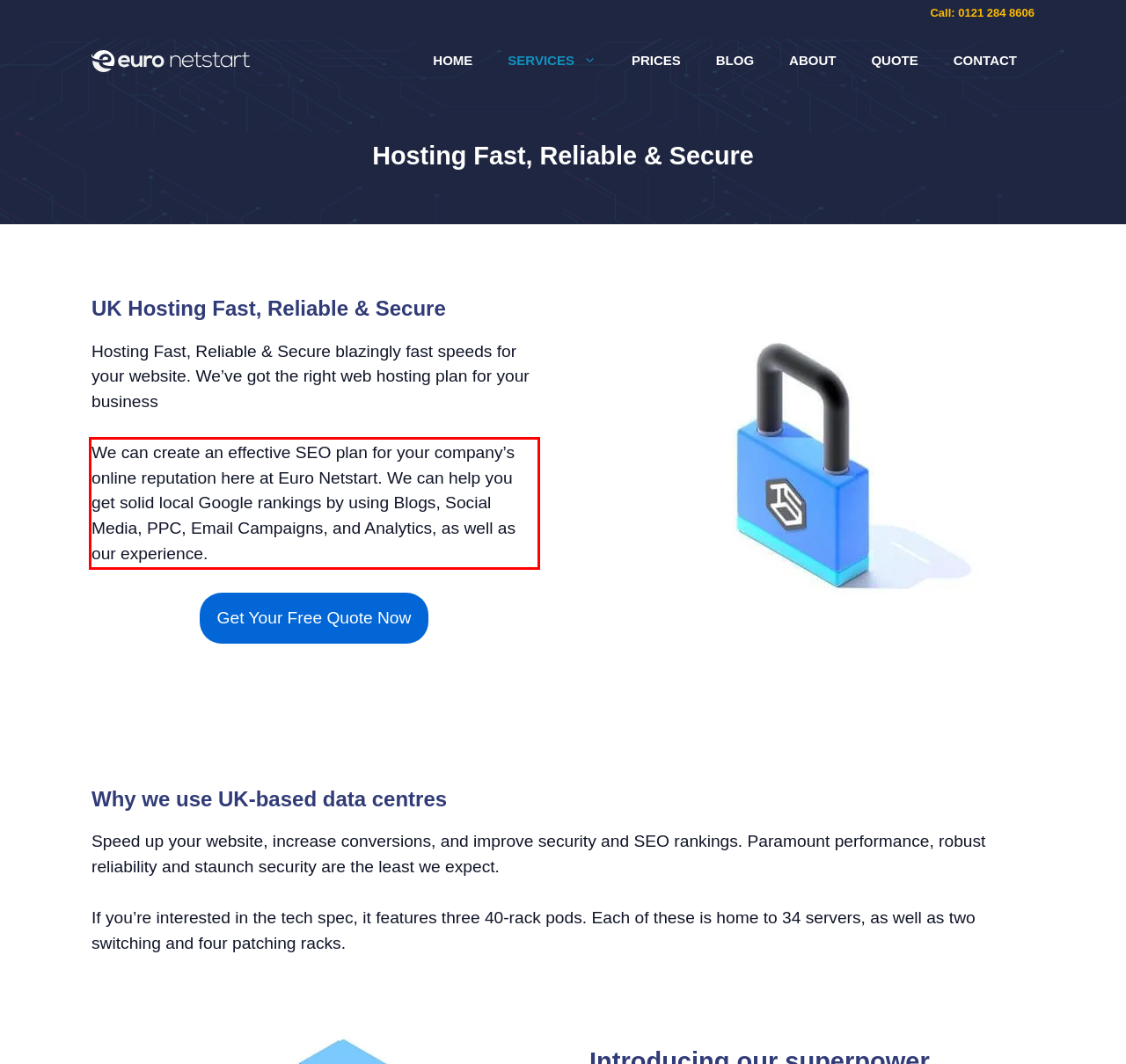Analyze the webpage screenshot and use OCR to recognize the text content in the red bounding box.

We can create an effective SEO plan for your company’s online reputation here at Euro Netstart. We can help you get solid local Google rankings by using Blogs, Social Media, PPC, Email Campaigns, and Analytics, as well as our experience.